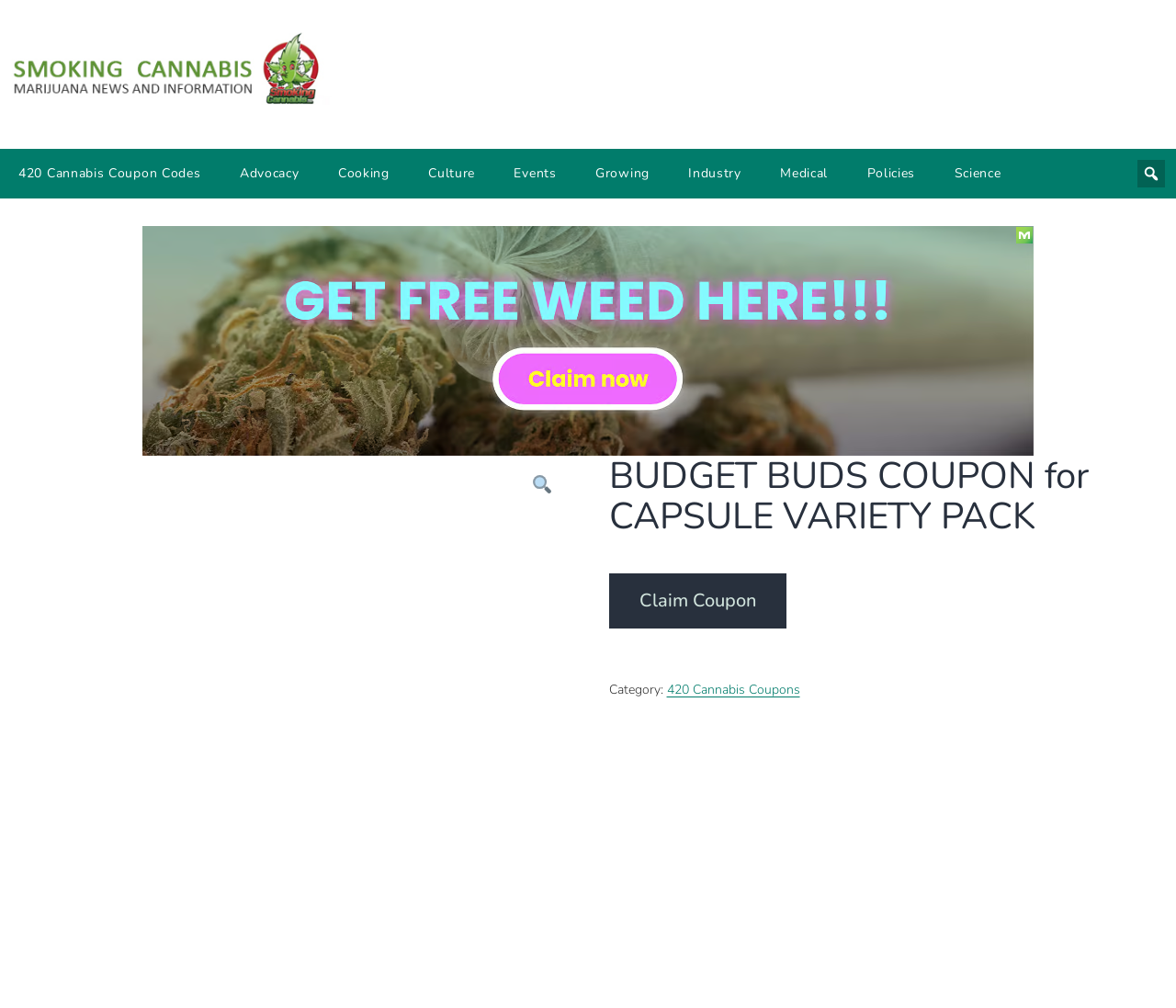Specify the bounding box coordinates of the area that needs to be clicked to achieve the following instruction: "Click the SmokingCannabis.com link".

[0.009, 0.062, 0.283, 0.086]